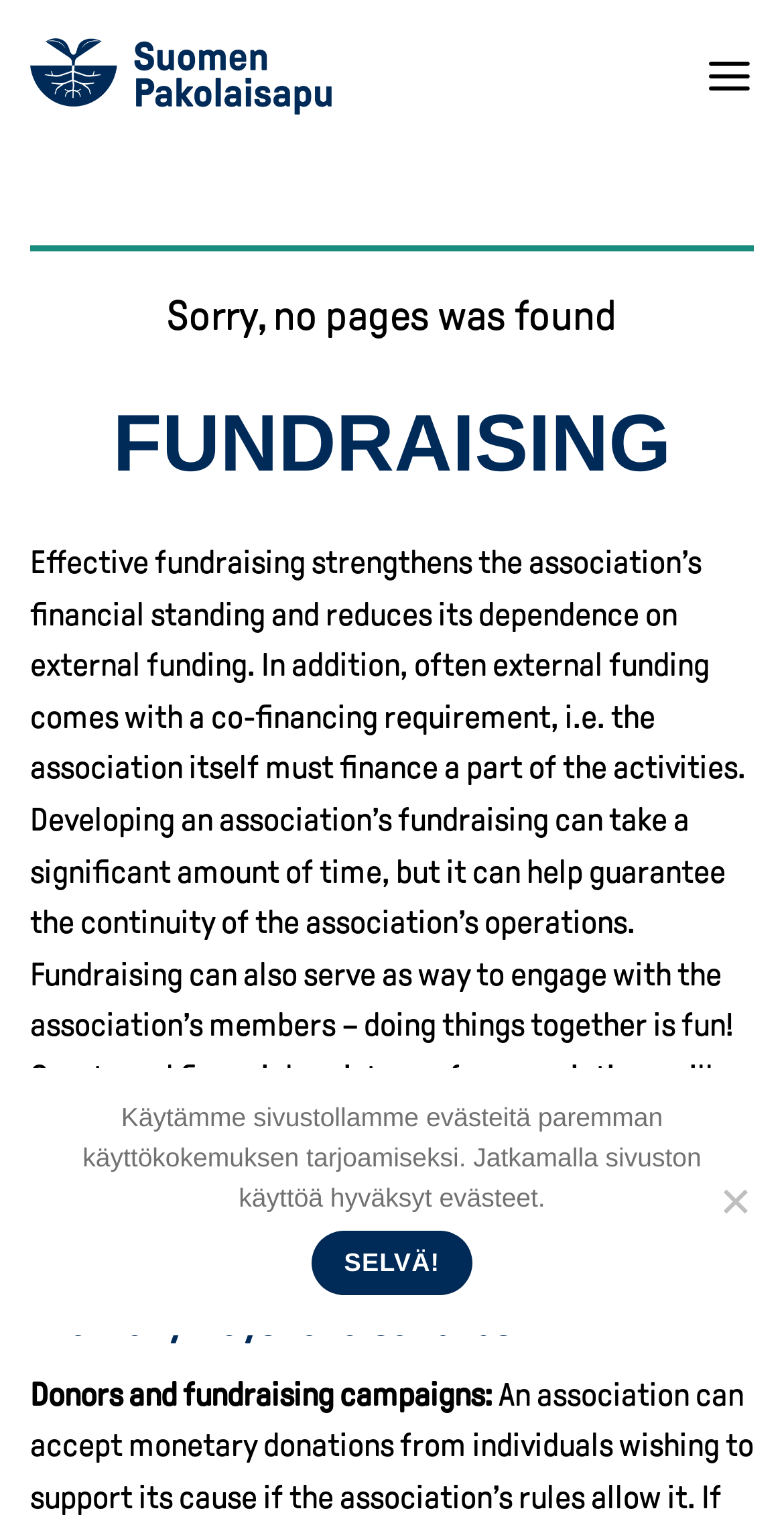What is the purpose of fundraising for an association?
Could you give a comprehensive explanation in response to this question?

According to the static text on the webpage, effective fundraising strengthens the association's financial standing and reduces its dependence on external funding, which implies that one of the main purposes of fundraising is to reduce dependence on external funding.